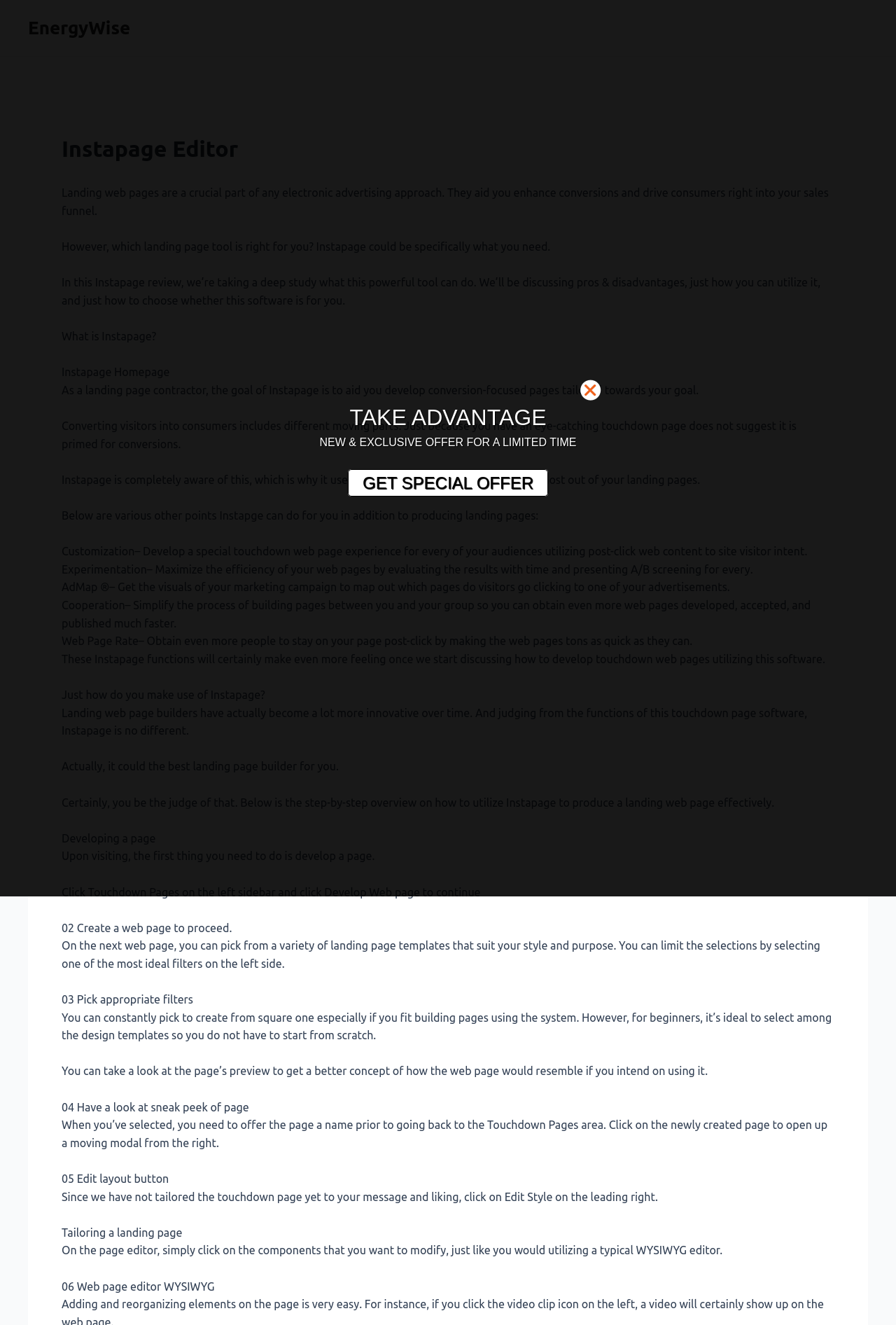Offer a meticulous description of the webpage's structure and content.

This webpage is about Instapage Editor, a landing page tool. At the top, there is a header with the title "Instapage Editor - Everything You Need To Know NOW" and a link to "EnergyWise" on the top left. Below the header, there is a brief introduction to landing web pages and their importance in electronic advertising approaches.

The main content of the webpage is divided into sections, each discussing a specific aspect of Instapage. The first section explains what Instapage is and its goal of helping users develop conversion-focused pages. The following sections discuss the various features of Instapage, including customization, experimentation, AdMap, cooperation, and web page rate.

There are 23 paragraphs of text in total, each explaining a specific feature or benefit of using Instapage. The text is organized in a hierarchical structure, with headings and subheadings guiding the reader through the content.

On the right side of the webpage, there is a call-to-action section with a link to "GET SPECIAL OFFER" and a heading "TAKE ADVANTAGE" with a subtitle "NEW & EXCLUSIVE OFFER FOR A LIMITED TIME". This section is visually prominent, with a larger font size and a bright color scheme.

At the bottom of the webpage, there is a step-by-step guide on how to use Instapage to create a landing page effectively. The guide consists of 7 steps, each with a brief description and a heading. The steps are organized in a linear fashion, with each step building on the previous one.

Overall, the webpage is well-structured and easy to navigate, with clear headings and concise text. The content is informative and detailed, providing a comprehensive overview of Instapage and its features.